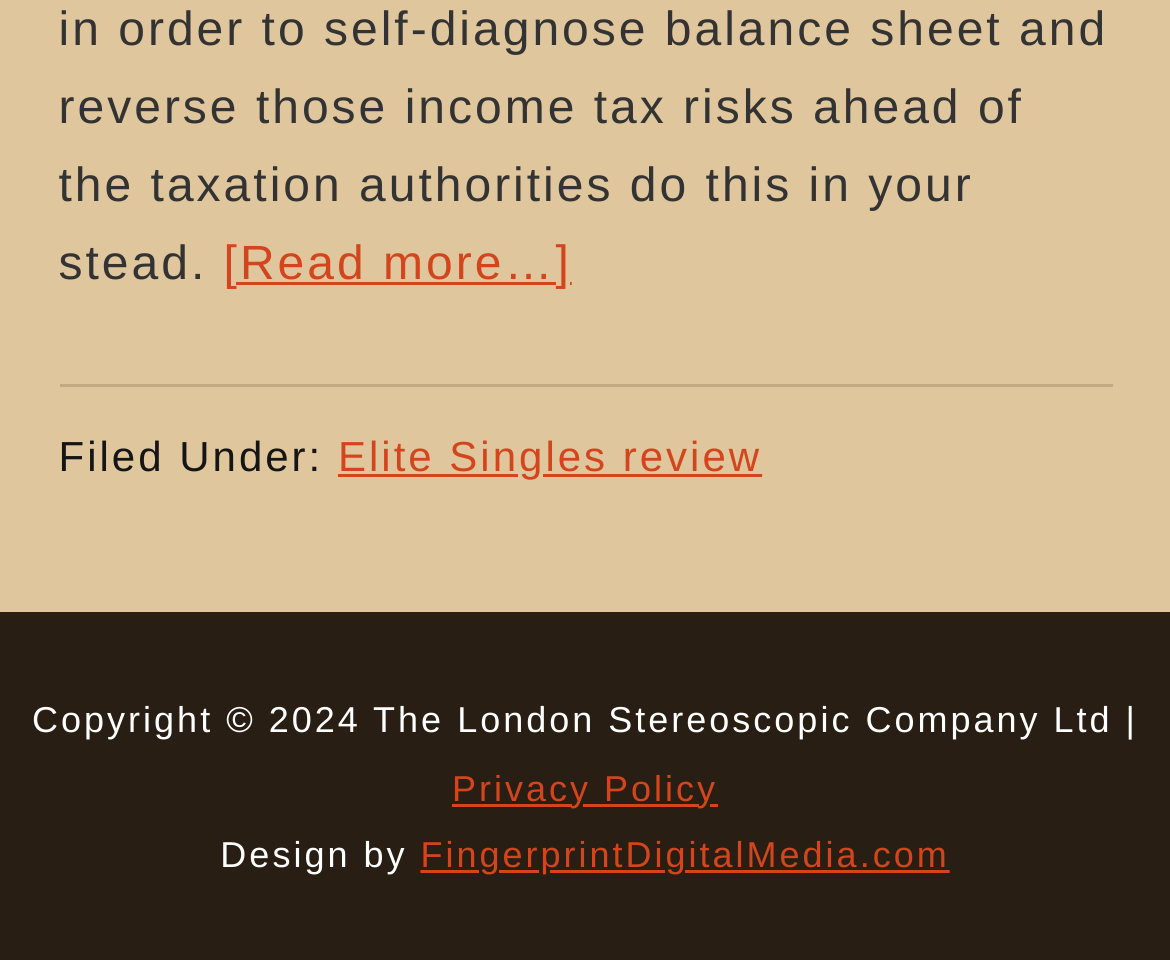Give a short answer using one word or phrase for the question:
What is the privacy policy link?

Privacy Policy